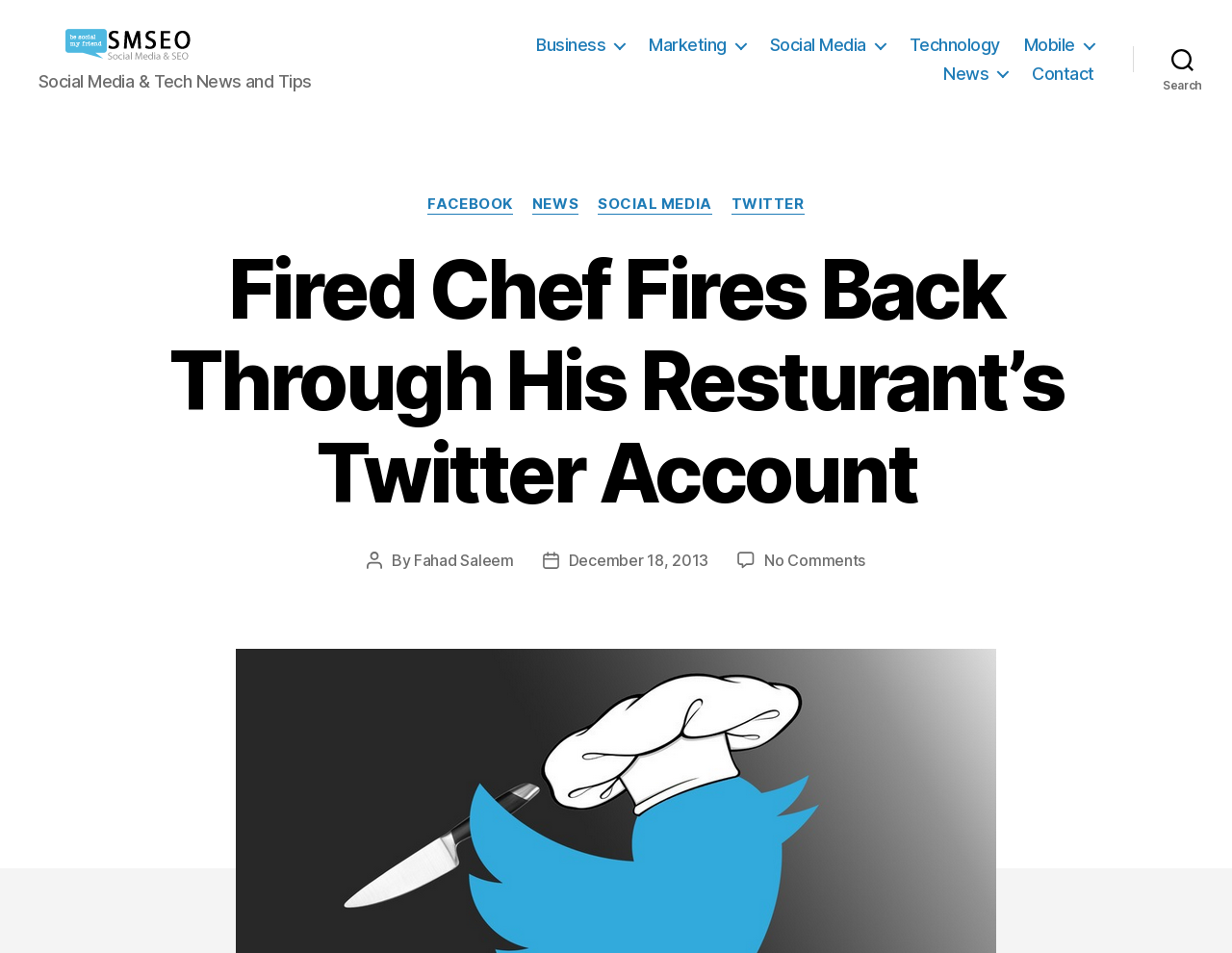Find the bounding box coordinates of the element to click in order to complete this instruction: "Send an email". The bounding box coordinates must be four float numbers between 0 and 1, denoted as [left, top, right, bottom].

None